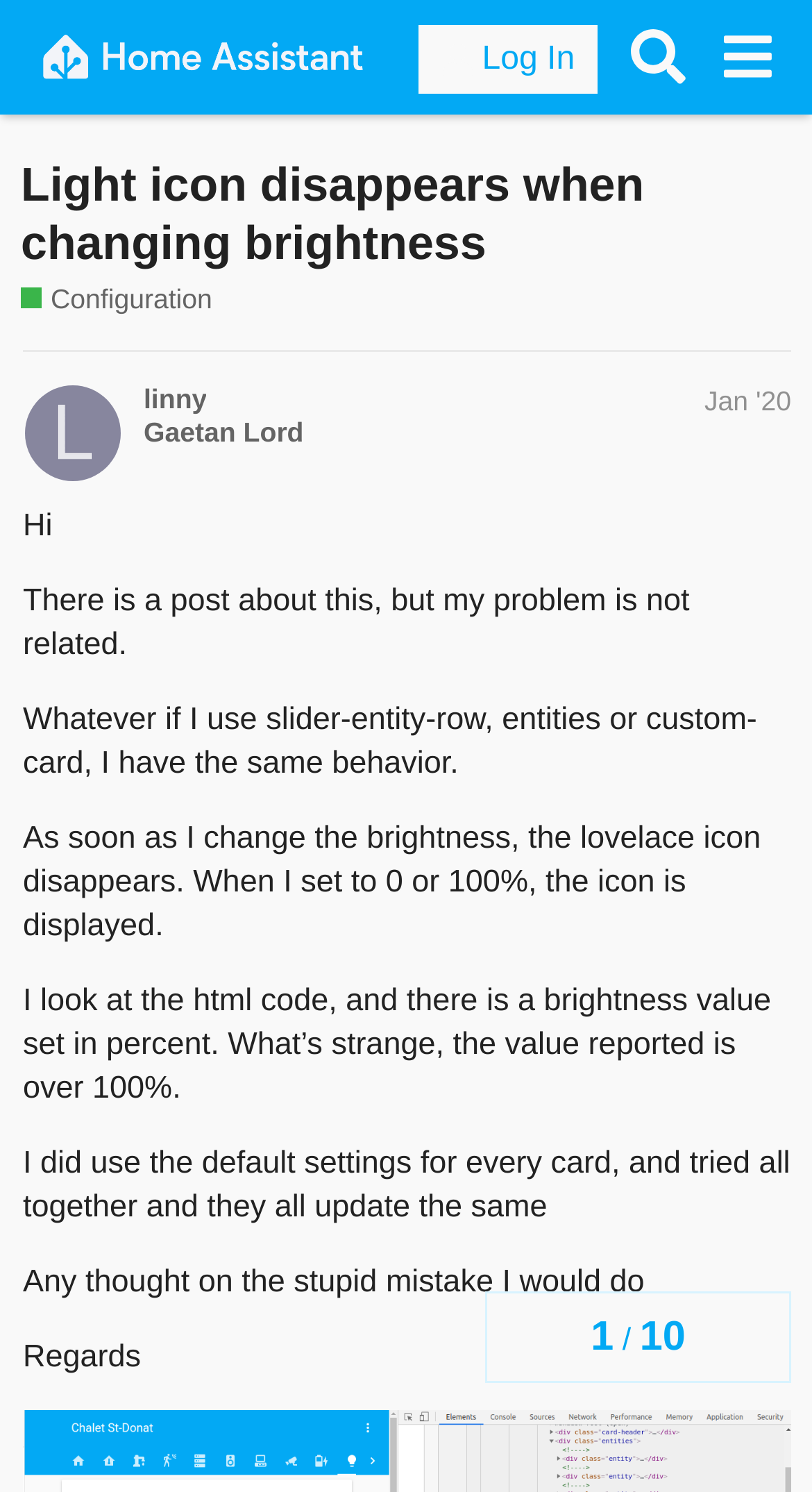Give a full account of the webpage's elements and their arrangement.

The webpage appears to be a forum post on the Home Assistant Community website. At the top, there is a header section with a logo image and a link to the Home Assistant Community, as well as buttons for logging in and searching. Below the header, there is a heading that reads "Light icon disappears when changing brightness" with a link to the same title.

To the right of the heading, there are links to "Configuration" and a brief description of the topic. Below this, there is a navigation section that displays the topic's progress, showing 1 out of 10 pages.

The main content of the page is a forum post that starts with a greeting, "Hi". The post describes an issue with a light icon disappearing when changing brightness and explains the problem in detail, including observations from the HTML code. The post concludes with a request for thoughts on the mistake the author might be making and ends with a farewell message, "Regards".

There are no images in the main content of the page, but there is a logo image in the header section. The overall layout is organized, with clear headings and concise text.